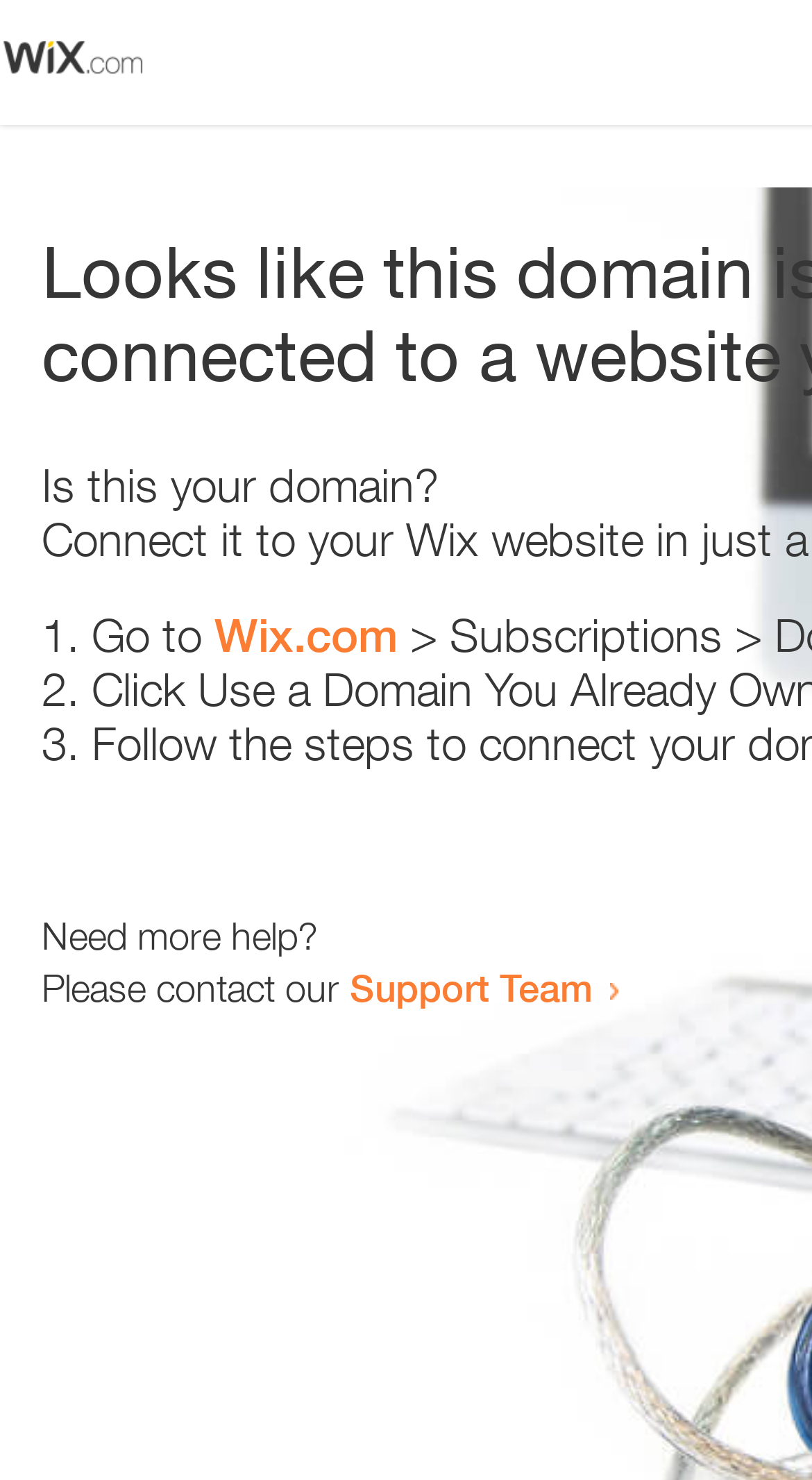Determine the bounding box coordinates in the format (top-left x, top-left y, bottom-right x, bottom-right y). Ensure all values are floating point numbers between 0 and 1. Identify the bounding box of the UI element described by: Privacy Policy

None